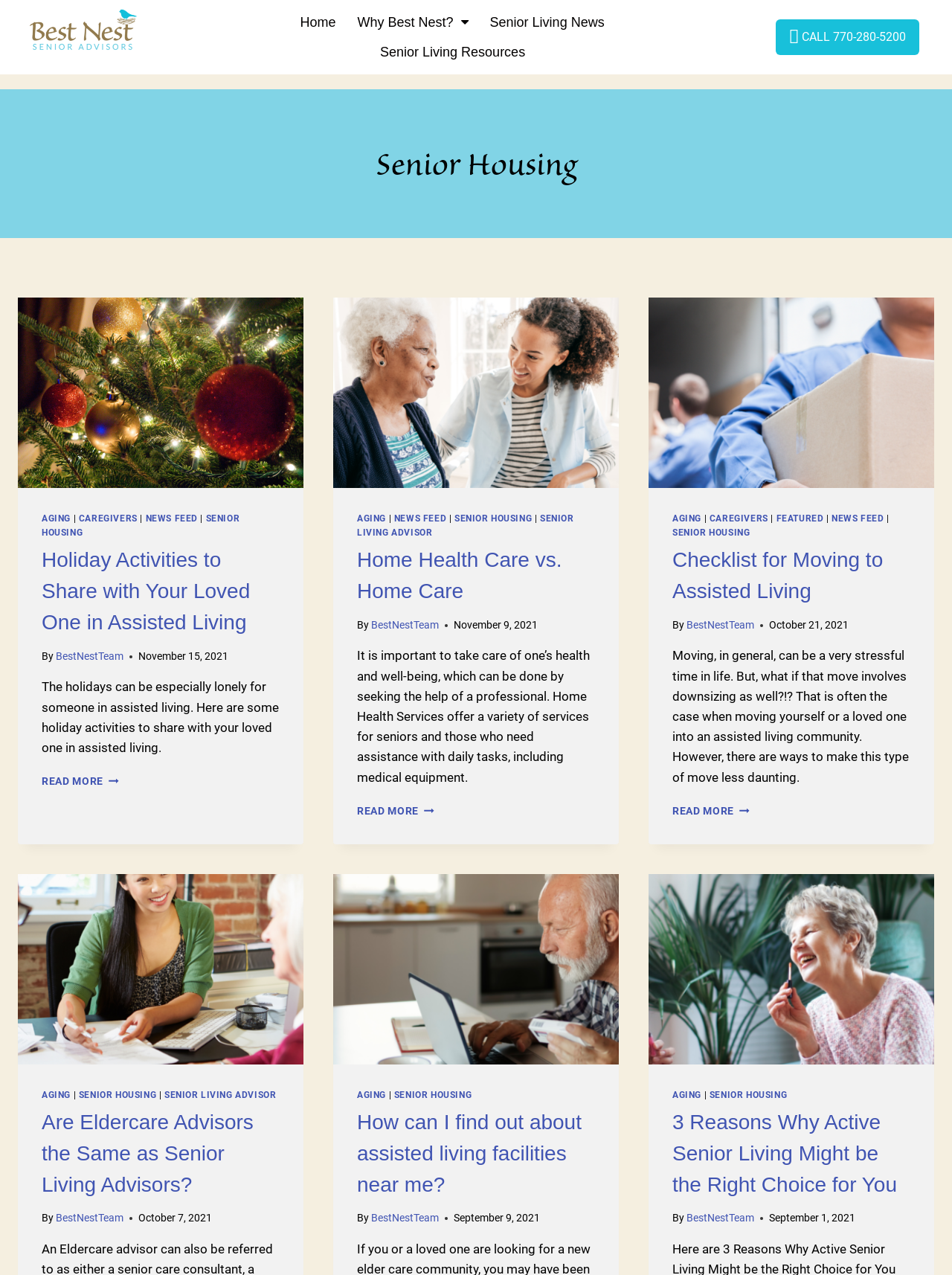Extract the bounding box coordinates for the UI element described by the text: "parent_node: AGING | SENIOR HOUSING". The coordinates should be in the form of [left, top, right, bottom] with values between 0 and 1.

[0.35, 0.685, 0.65, 0.835]